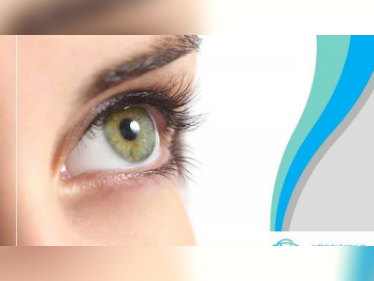What is the projected value of the Global Vision Care Market by 2028?
Based on the image, respond with a single word or phrase.

USD 85.69 billion